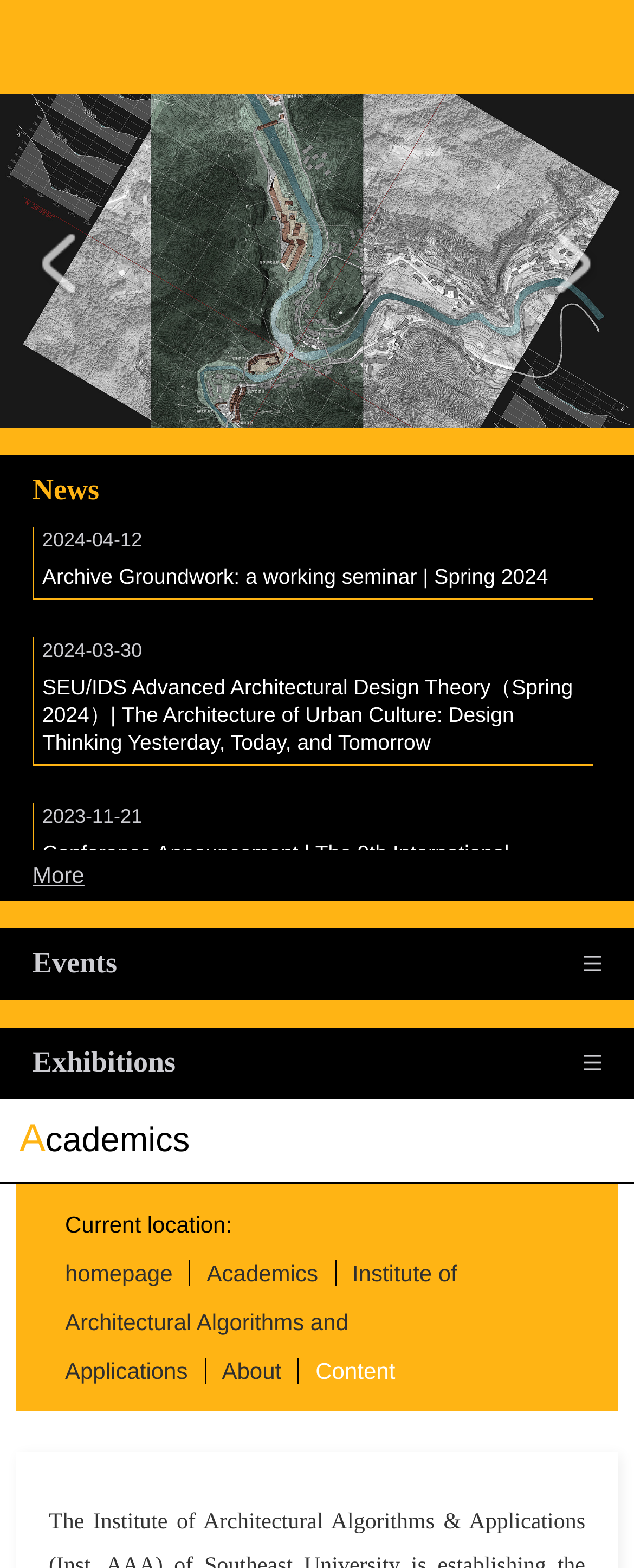Could you determine the bounding box coordinates of the clickable element to complete the instruction: "go back to previous page"? Provide the coordinates as four float numbers between 0 and 1, i.e., [left, top, right, bottom].

[0.02, 0.141, 0.169, 0.196]